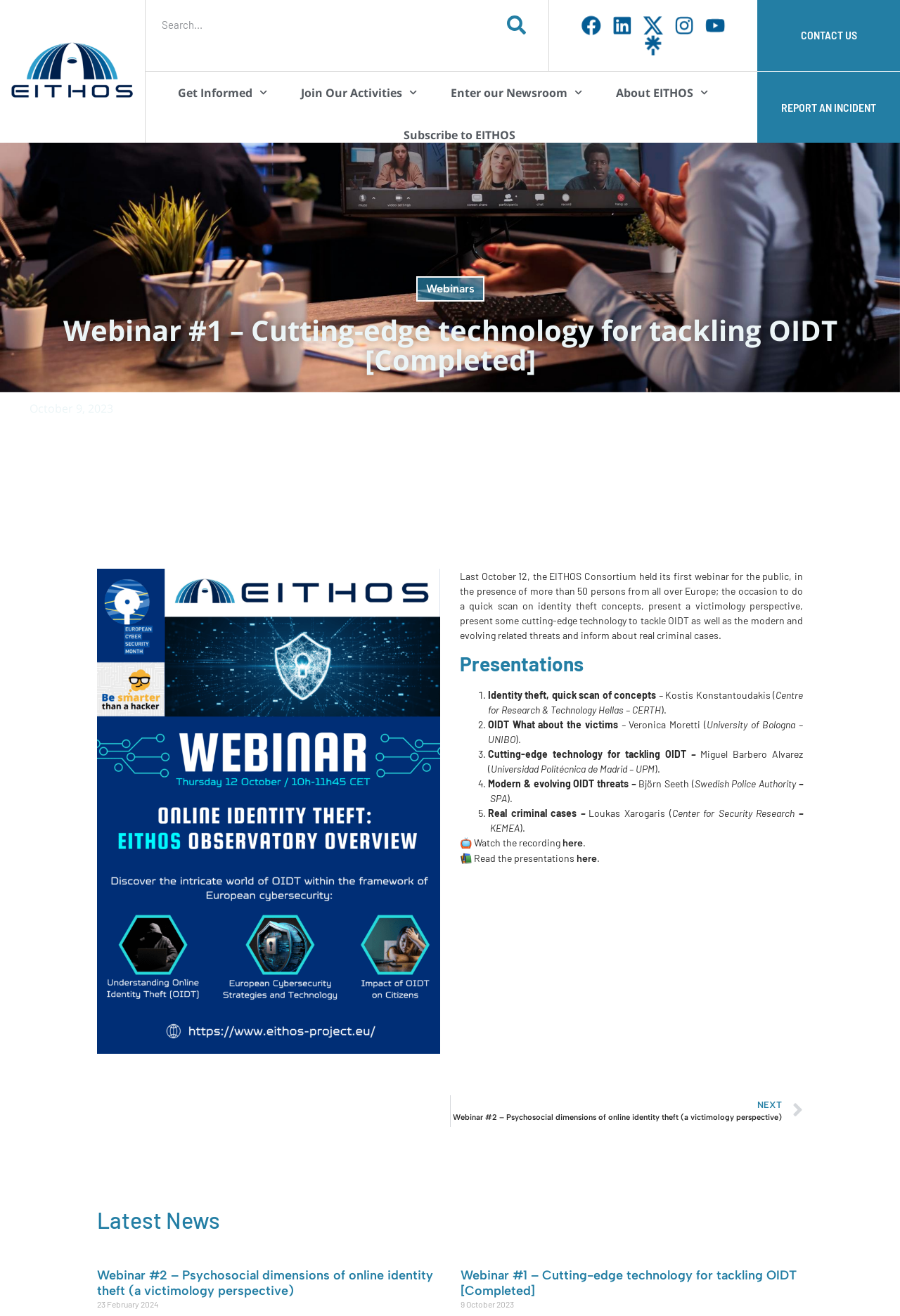Given the element description parent_node: Search name="s" placeholder="Search...", identify the bounding box coordinates for the UI element on the webpage screenshot. The format should be (top-left x, top-left y, bottom-right x, bottom-right y), with values between 0 and 1.

[0.162, 0.0, 0.538, 0.038]